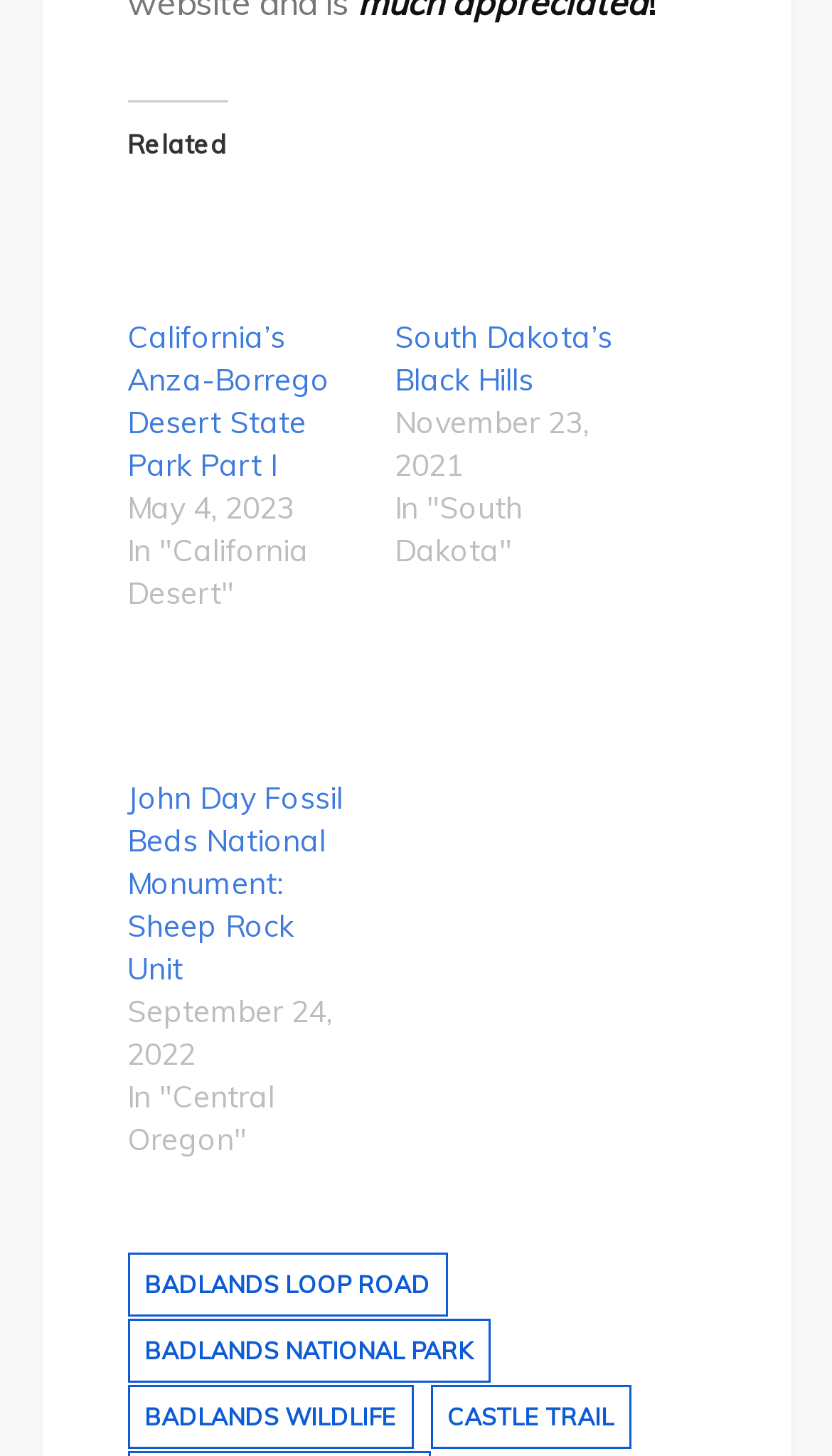Can you find the bounding box coordinates for the element that needs to be clicked to execute this instruction: "Discover CASTLE TRAIL"? The coordinates should be given as four float numbers between 0 and 1, i.e., [left, top, right, bottom].

[0.517, 0.951, 0.758, 0.995]